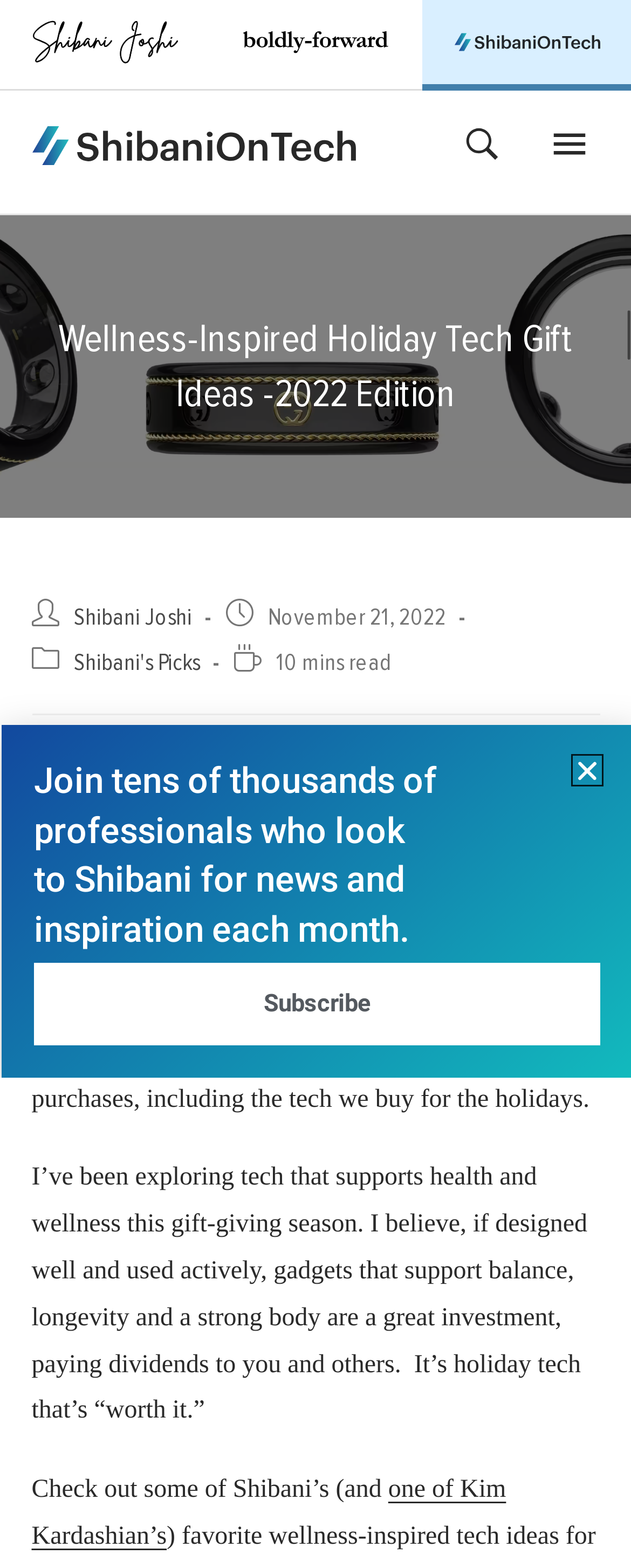Identify the headline of the webpage and generate its text content.

Wellness-Inspired Holiday Tech Gift Ideas -2022 Edition